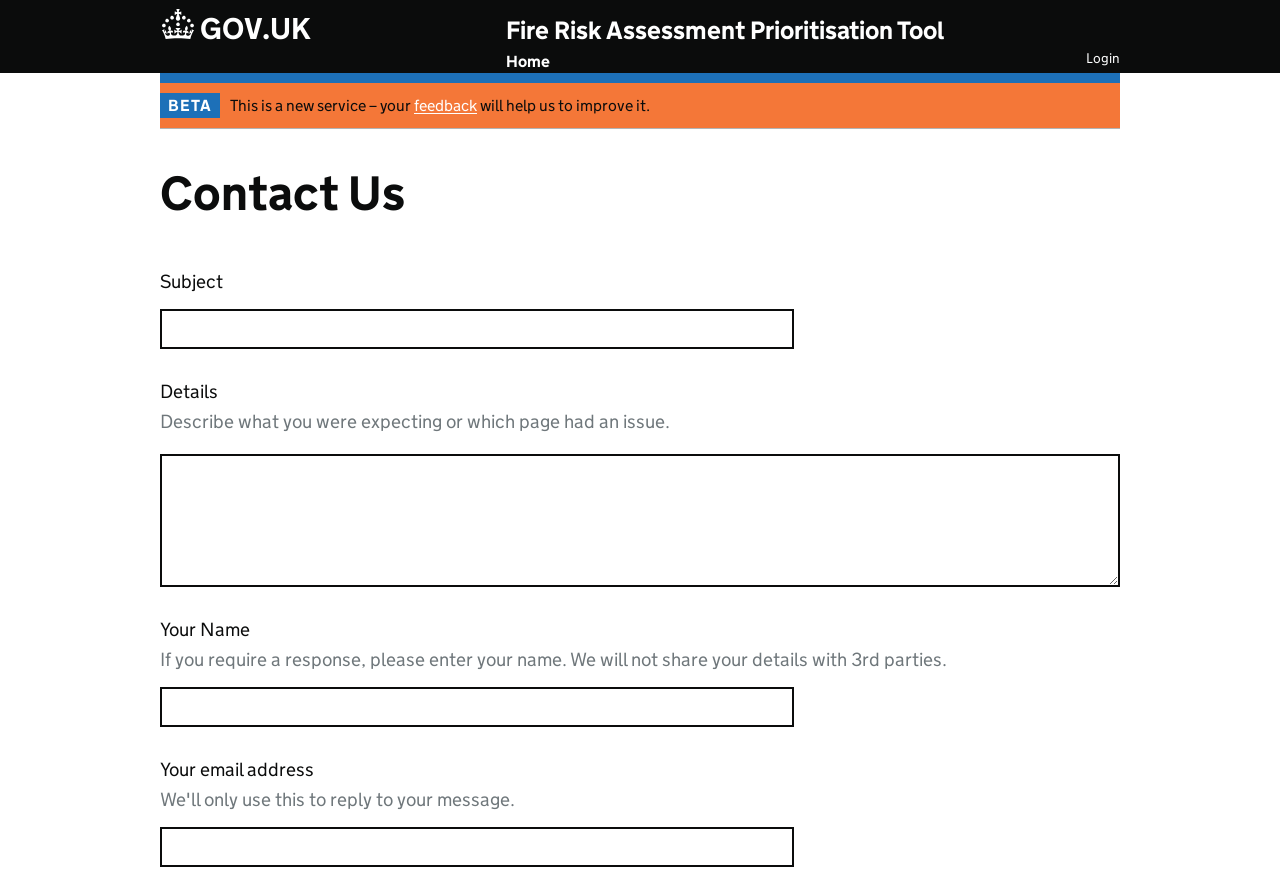Could you determine the bounding box coordinates of the clickable element to complete the instruction: "Click on the 'Skip to main content' link"? Provide the coordinates as four float numbers between 0 and 1, i.e., [left, top, right, bottom].

[0.0, 0.0, 0.024, 0.024]